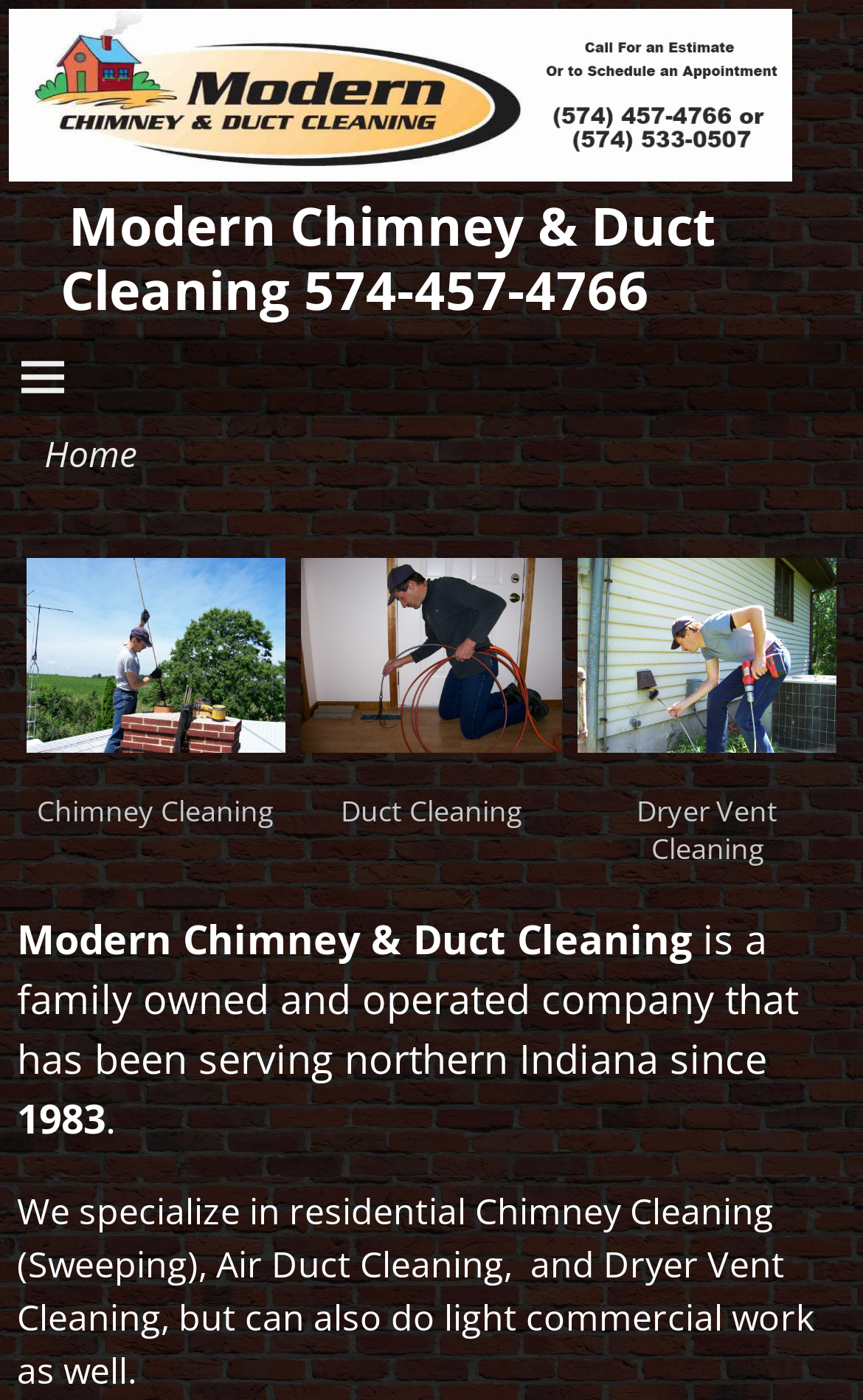Provide a thorough summary of the webpage.

The webpage is about Modern Chimney & Duct Cleaning, a family-owned and operated company that has been serving northern Indiana since 1983. At the top, there is a logo image of the company, accompanied by a link to the company's name. Below the logo, there is a heading with the company's name and phone number.

On the left side, there is a navigation menu with three main categories: Home, Chimney Cleaning, and Duct Cleaning. Each category has a corresponding image and a brief description. The Chimney Cleaning category has a link to a gallery, and the Duct Cleaning category has a subcategory called Dryer Vent Cleaning.

In the main content area, there is a brief introduction to the company, stating that it is a family-owned and operated business that has been serving northern Indiana since 1983. Below the introduction, there is a paragraph describing the services offered by the company, including residential Chimney Cleaning, Air Duct Cleaning, and Dryer Vent Cleaning, as well as light commercial work.

There are a total of three images on the page, all of which are related to the company's services. The page has a simple and organized layout, making it easy to navigate and find the necessary information.